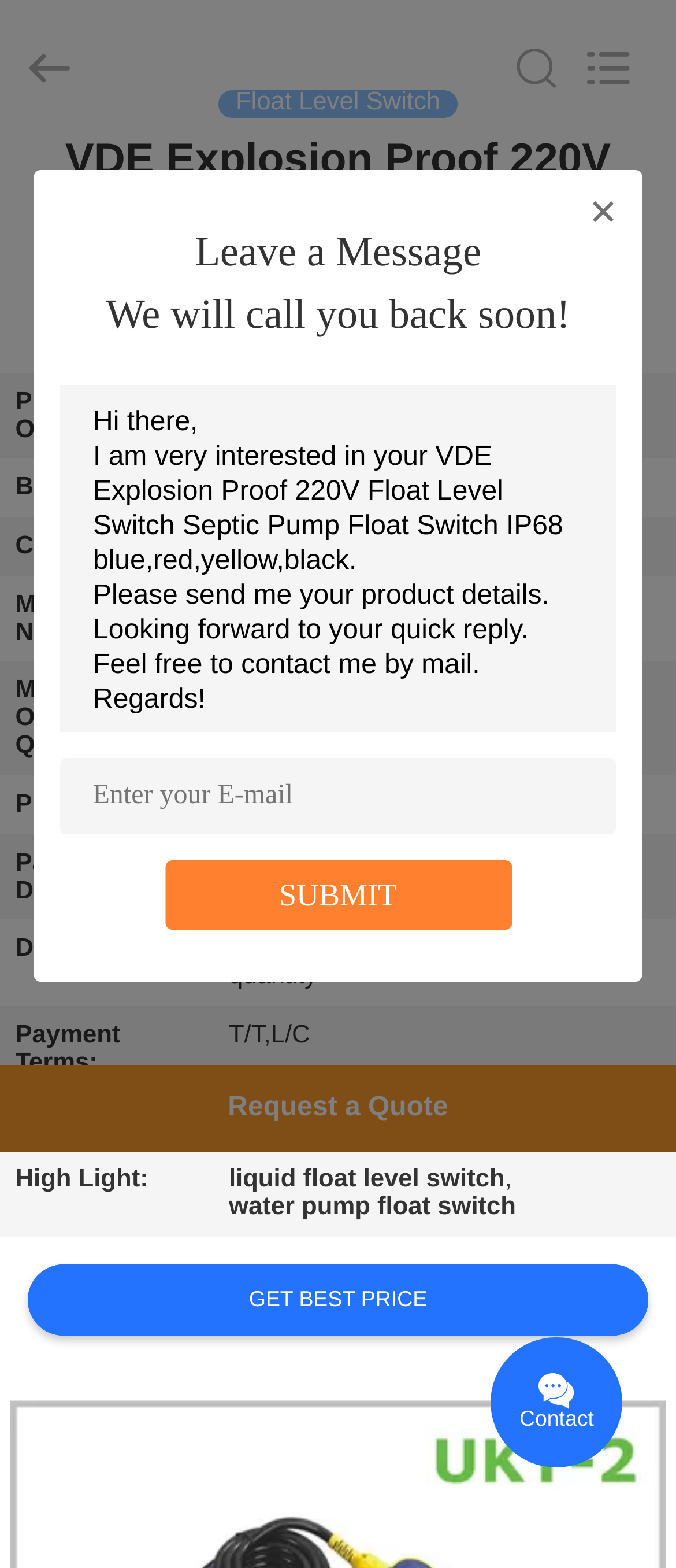Examine the image and give a thorough answer to the following question:
What is the certification of the product?

In the table with product details, the row with the header 'Certification:' has a grid cell with the value 'VDE', indicating that the product has a VDE certification.